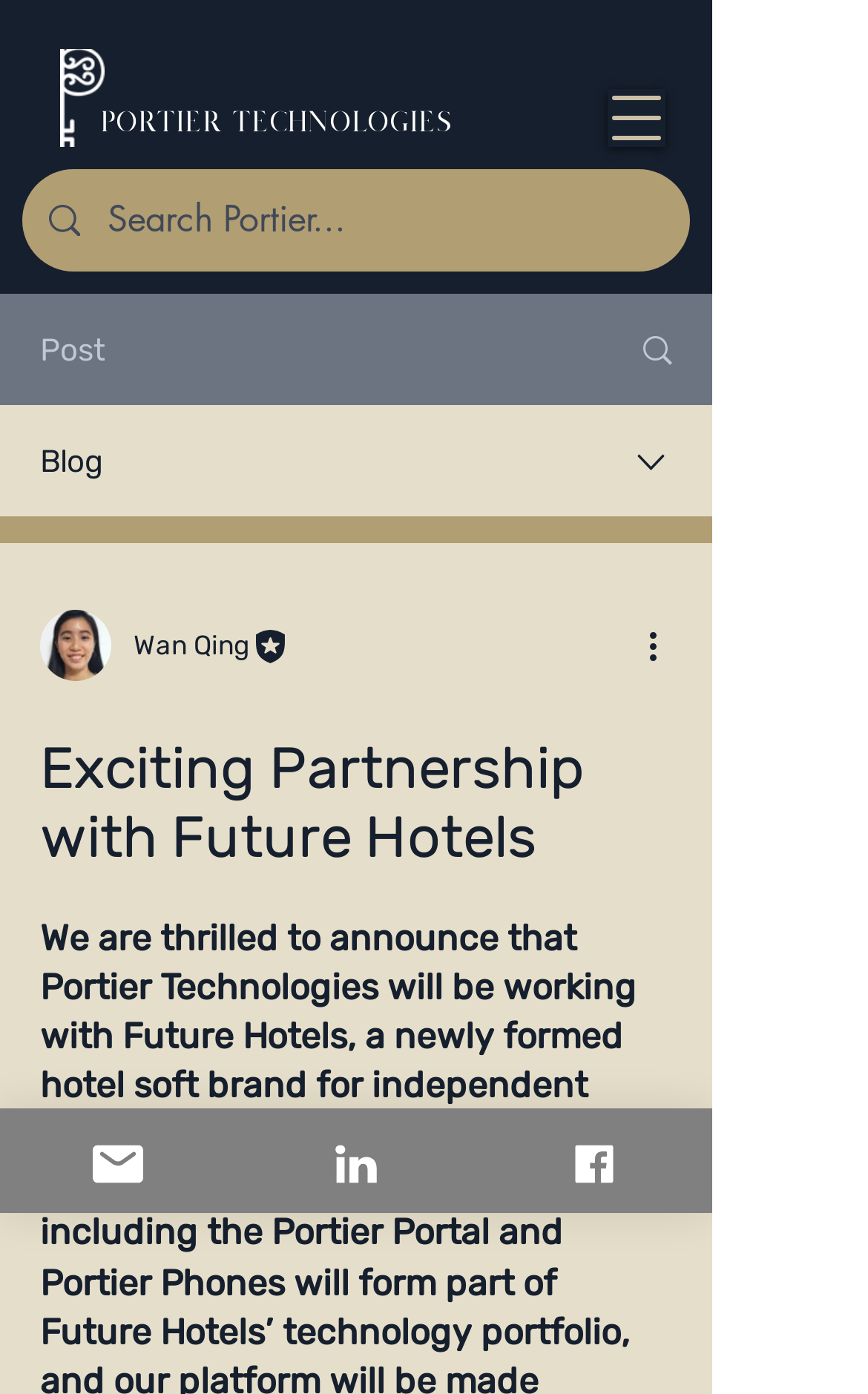Identify the bounding box coordinates for the element you need to click to achieve the following task: "View blog posts". The coordinates must be four float values ranging from 0 to 1, formatted as [left, top, right, bottom].

[0.046, 0.317, 0.118, 0.344]